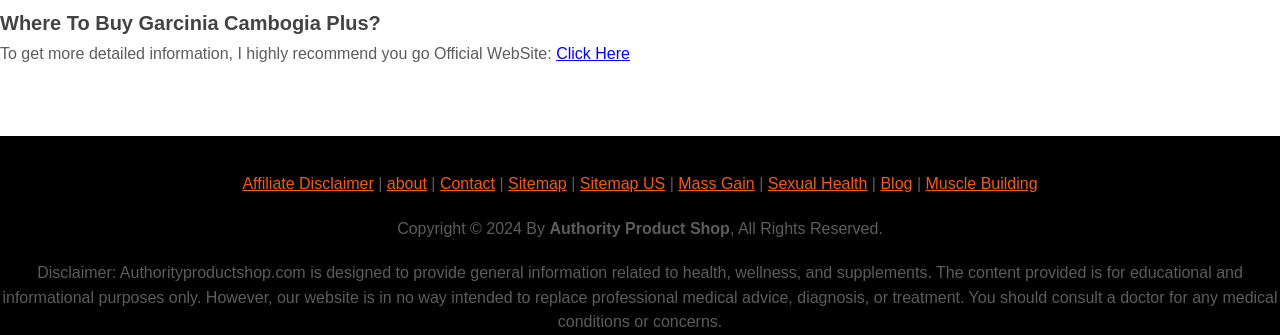Give a one-word or short-phrase answer to the following question: 
What are the categories of products or topics on the website?

Mass Gain, Sexual Health, Muscle Building, etc.